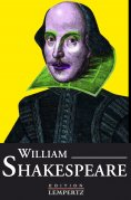Use a single word or phrase to respond to the question:
What type of garment is Shakespeare wearing?

Elizabethan style